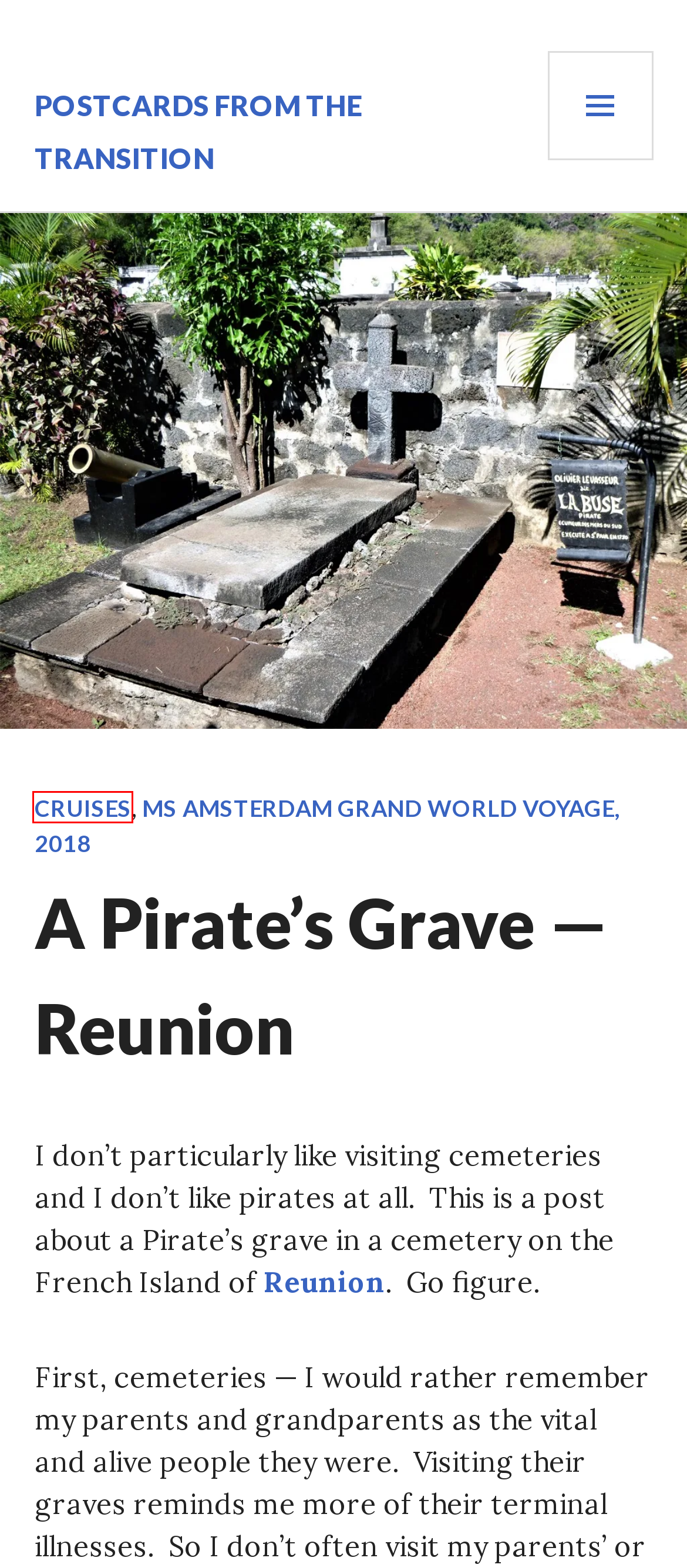You are provided with a screenshot of a webpage where a red rectangle bounding box surrounds an element. Choose the description that best matches the new webpage after clicking the element in the red bounding box. Here are the choices:
A. Postcards from the Transition - Postcards from the Transition.
B. Sharks Can Hurt the Economy. - Postcards from the Transition
C. Beau Vallon Beach, Mahe, Seyschelles - Postcards from the Transition
D. MS Amsterdam Grand World Voyage, 2018 - Postcards from the Transition
E. French Bureaucrats Can't Ruin a Sunset - Postcards from the Transition
F. WordPress Themes — WordPress.com
G. Alexander Dubcek's Grave. All Saints Day 1998, Bratislava, Slovakia. - Postcards from the Transition
H. Cruises - Postcards from the Transition

H